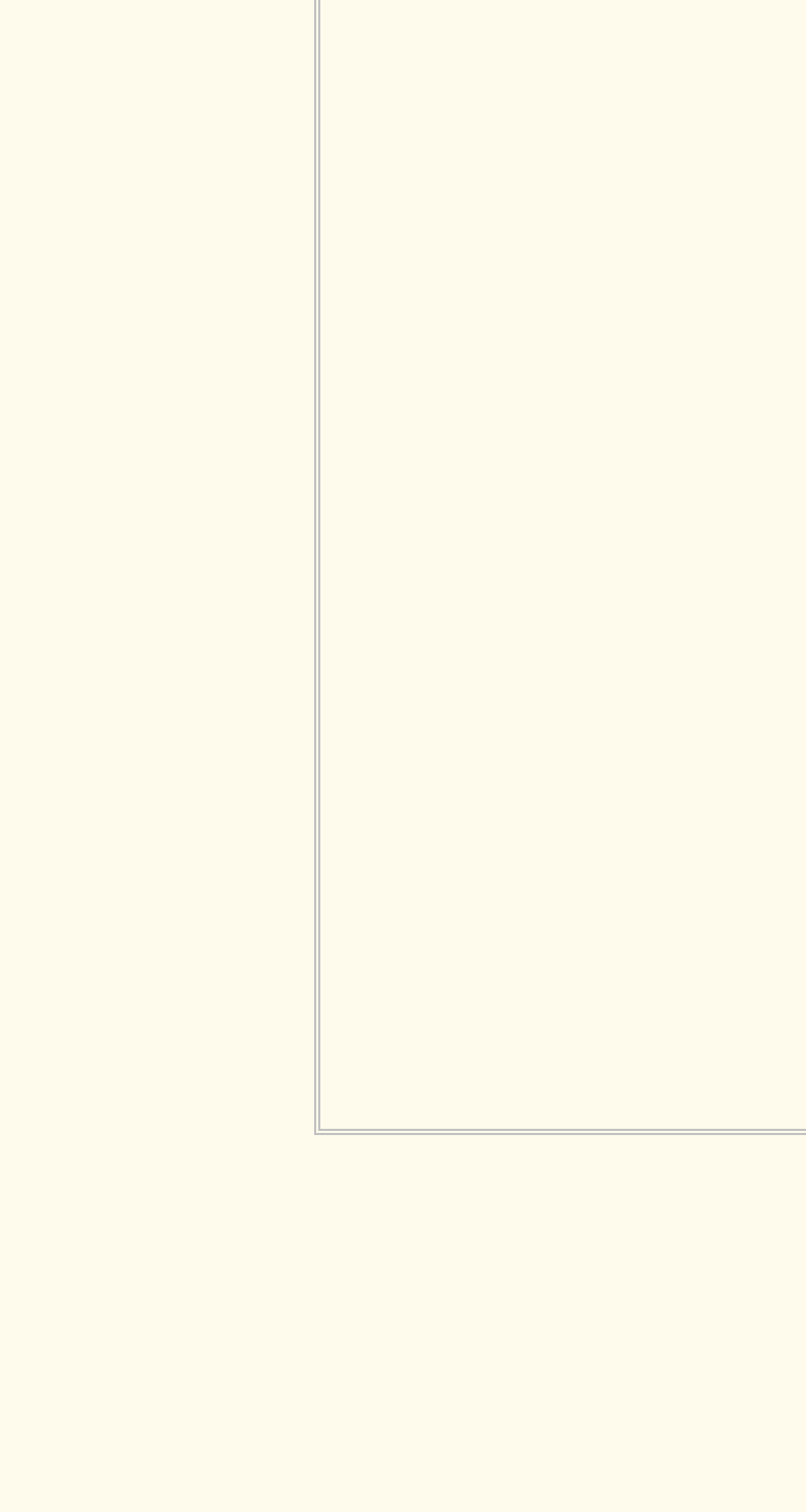How many biocontrol options are available?
Please respond to the question with a detailed and well-explained answer.

There are 7 links on the webpage that mention different biocontrol options, namely 'Aphid Biocontrol', 'Mealybug, Scale and Whitefly Biocontrol', 'Mite and Thrips Biocontrol', 'Caterpillar (Moth) Biocontrol', 'Fly Control', and 'Leafminer and etc Biocontrol'.